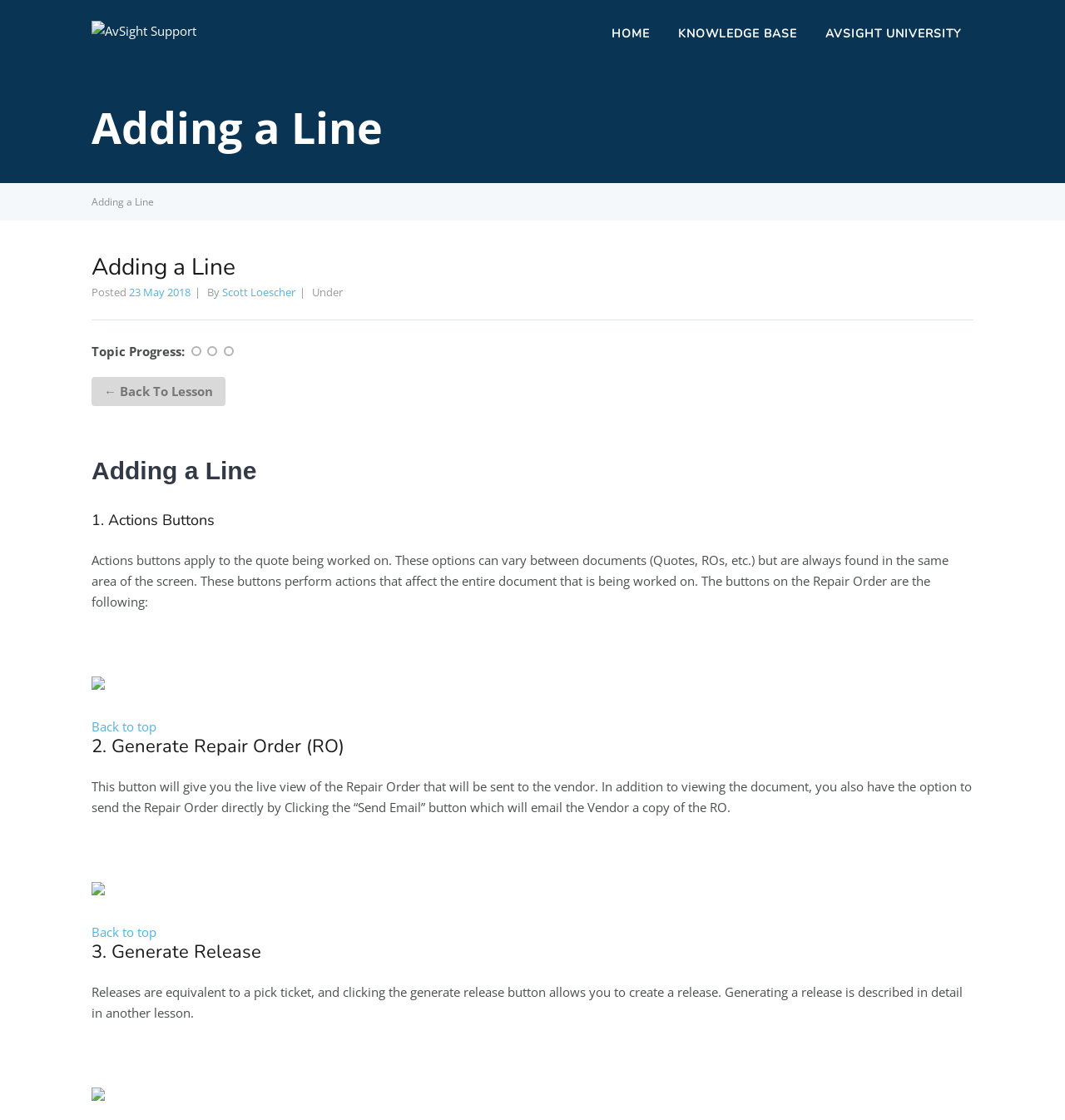Find and extract the text of the primary heading on the webpage.

Adding a Line